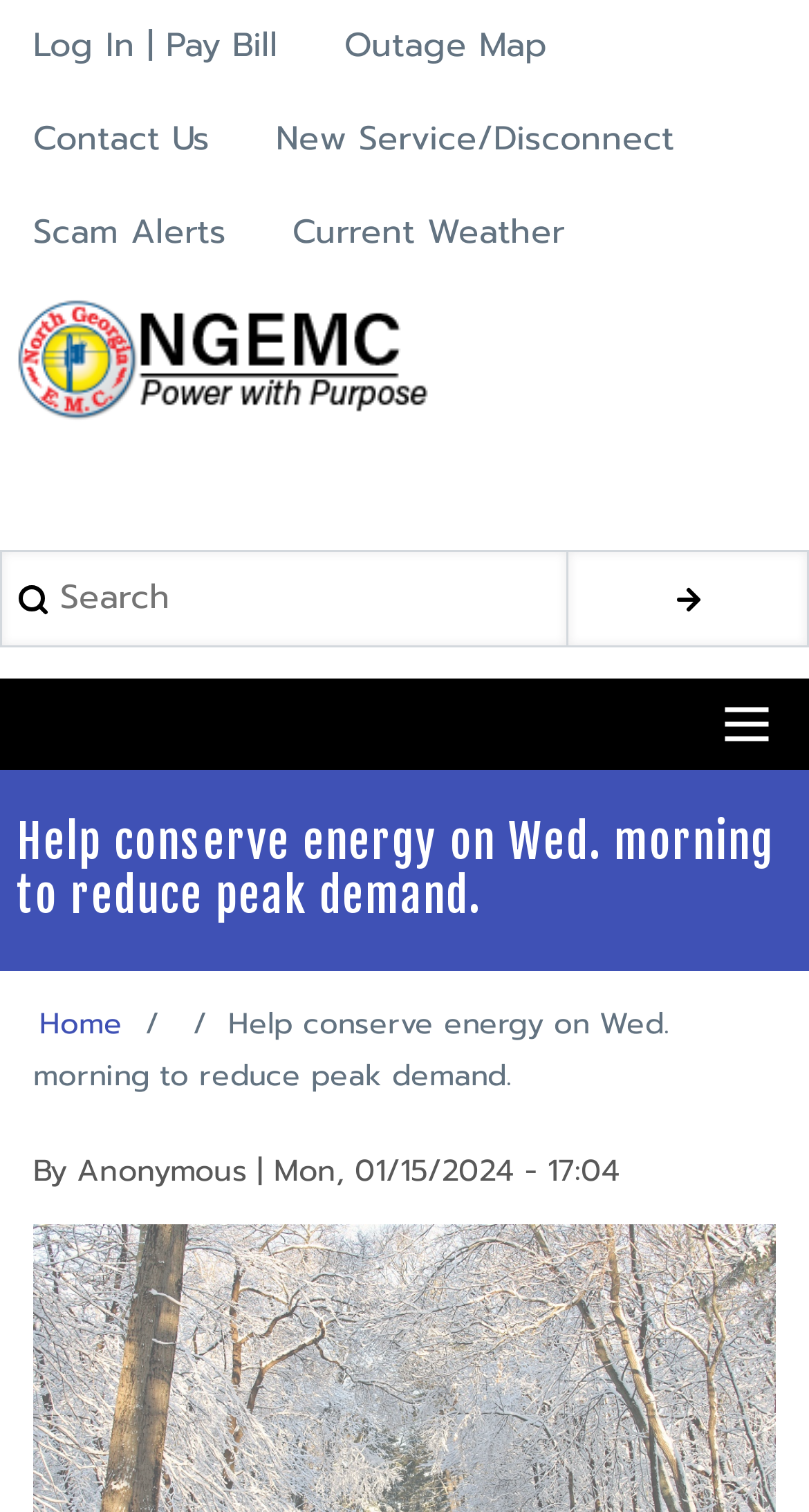Offer a thorough description of the webpage.

The webpage is about conserving energy on Wednesday morning to reduce peak demand, provided by North Georgia EMC. At the top-left corner, there is a "Skip to main content" link. Below it, a site header banner spans the entire width of the page, containing a navigation menu with several options, including "Log In | Pay Bill", "Outage Map", "Contact Us", and more. 

To the right of the navigation menu, there is a "Home" link with an accompanying image. Below the site header, a search bar is located, accompanied by a "Search" label and a button. 

The main content of the page starts with a heading that repeats the title "Help conserve energy on Wed. morning to reduce peak demand." Below the heading, there is a breadcrumb navigation section that shows the current page's location, with a "Home" link and the title of the current page. 

The main content area also contains a section with a header that displays the author's name, "Anonymous", and the publication date and time, "Monday, January 15, 2024 - 17:04". Below the header, there is an image with a label "Image".